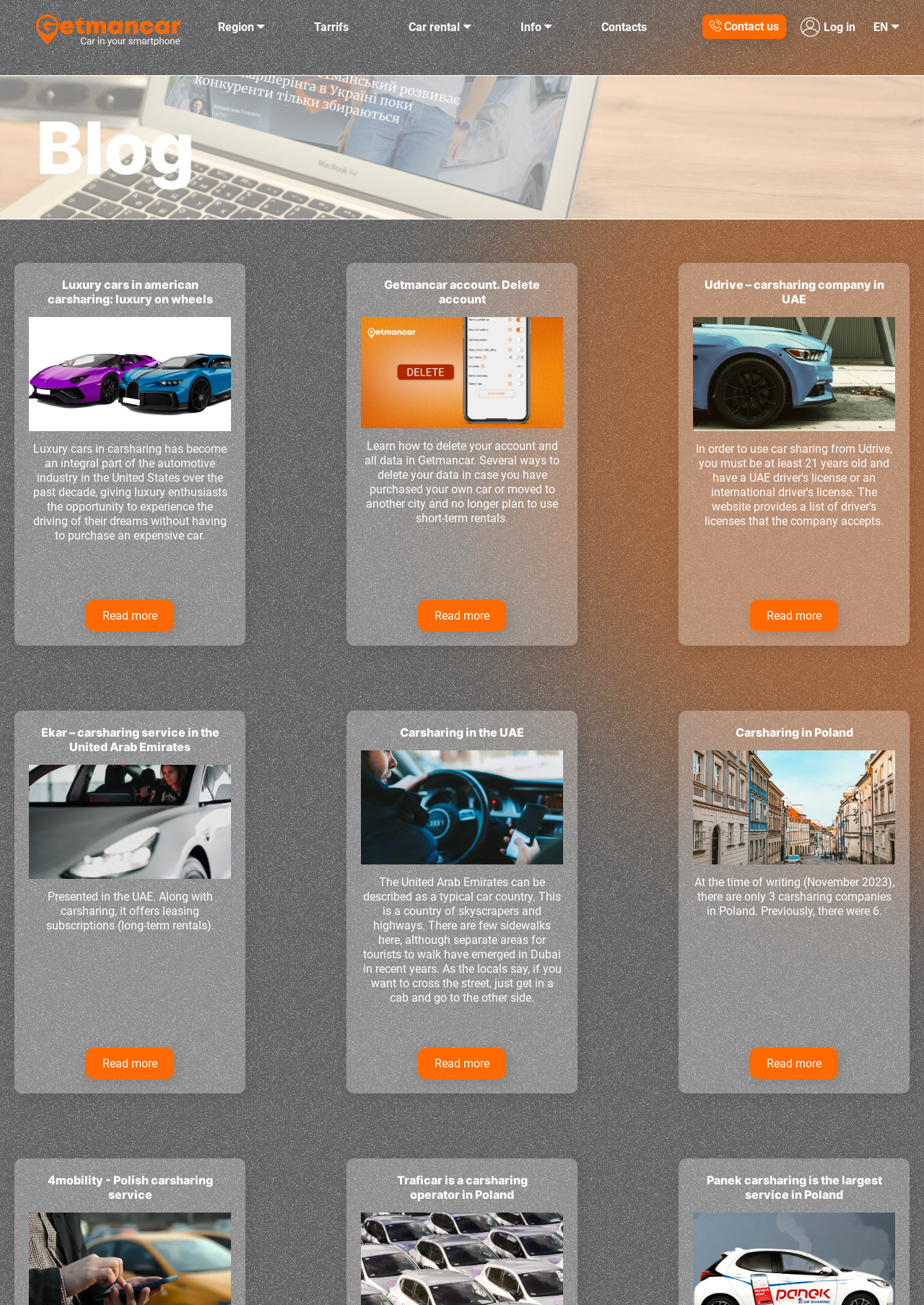Please indicate the bounding box coordinates of the element's region to be clicked to achieve the instruction: "Read more about luxury cars in american carsharing". Provide the coordinates as four float numbers between 0 and 1, i.e., [left, top, right, bottom].

[0.093, 0.46, 0.188, 0.484]